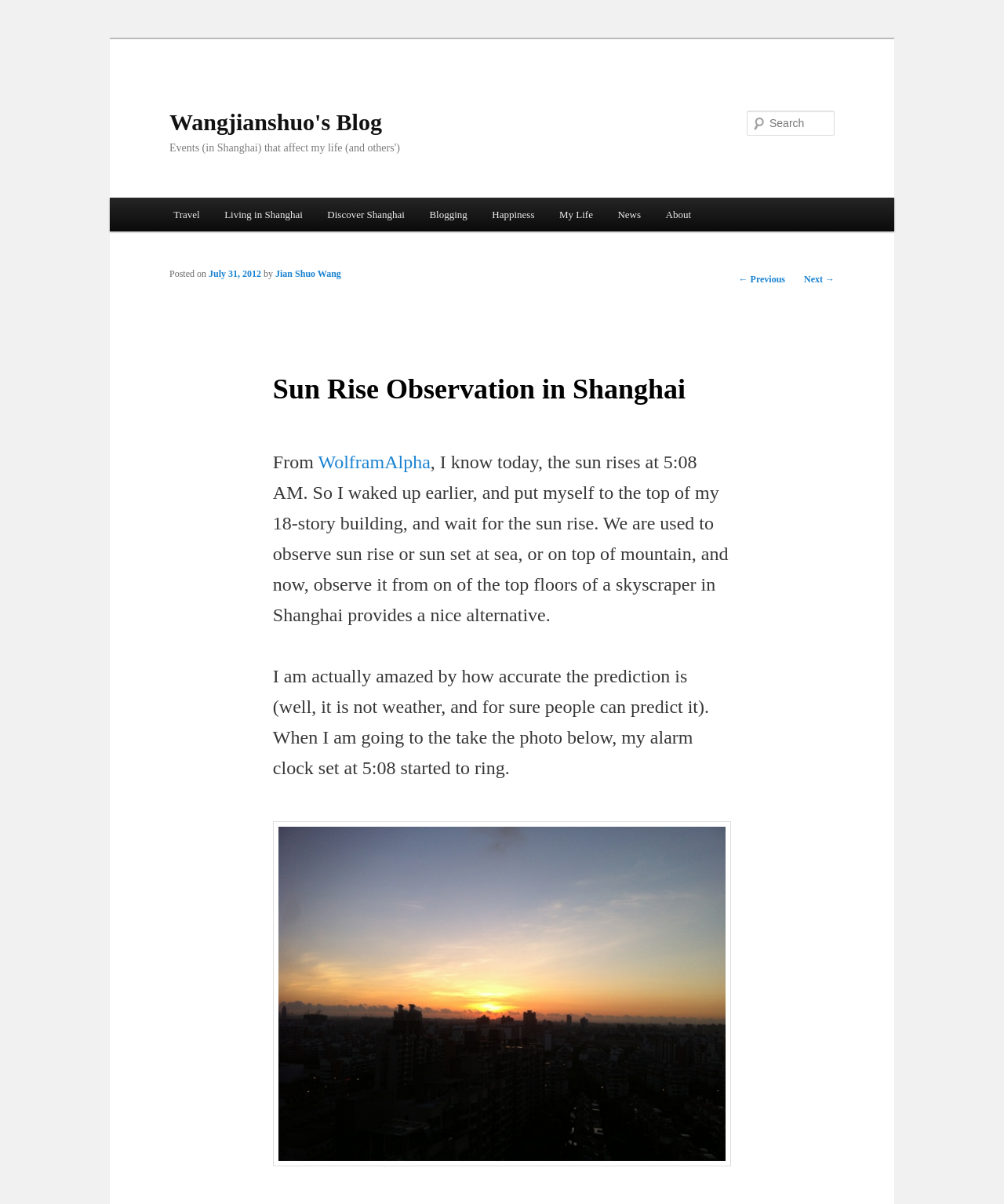For the element described, predict the bounding box coordinates as (top-left x, top-left y, bottom-right x, bottom-right y). All values should be between 0 and 1. Element description: News

[0.603, 0.164, 0.651, 0.192]